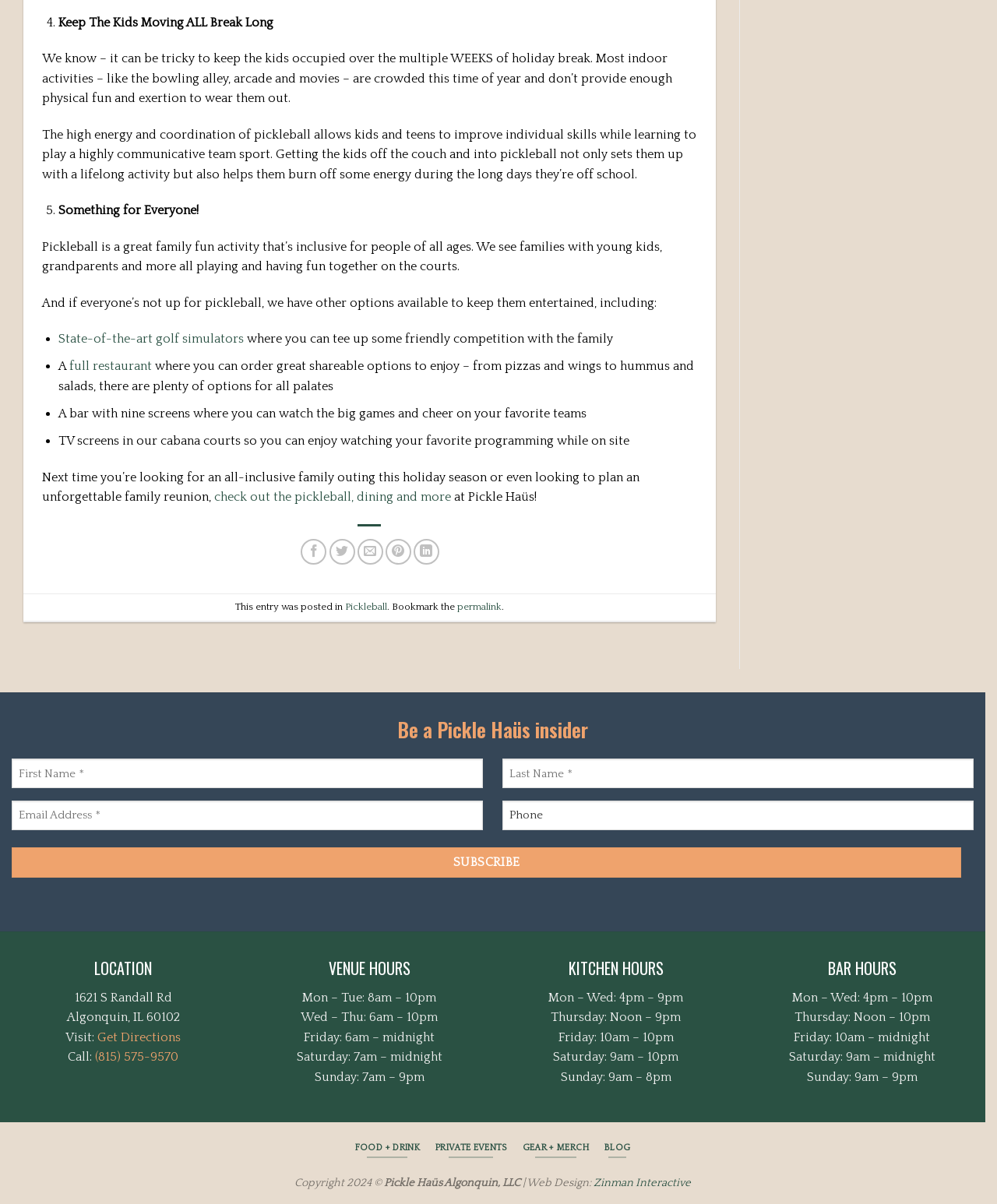Pinpoint the bounding box coordinates of the area that must be clicked to complete this instruction: "Get directions to the venue".

[0.098, 0.856, 0.181, 0.867]